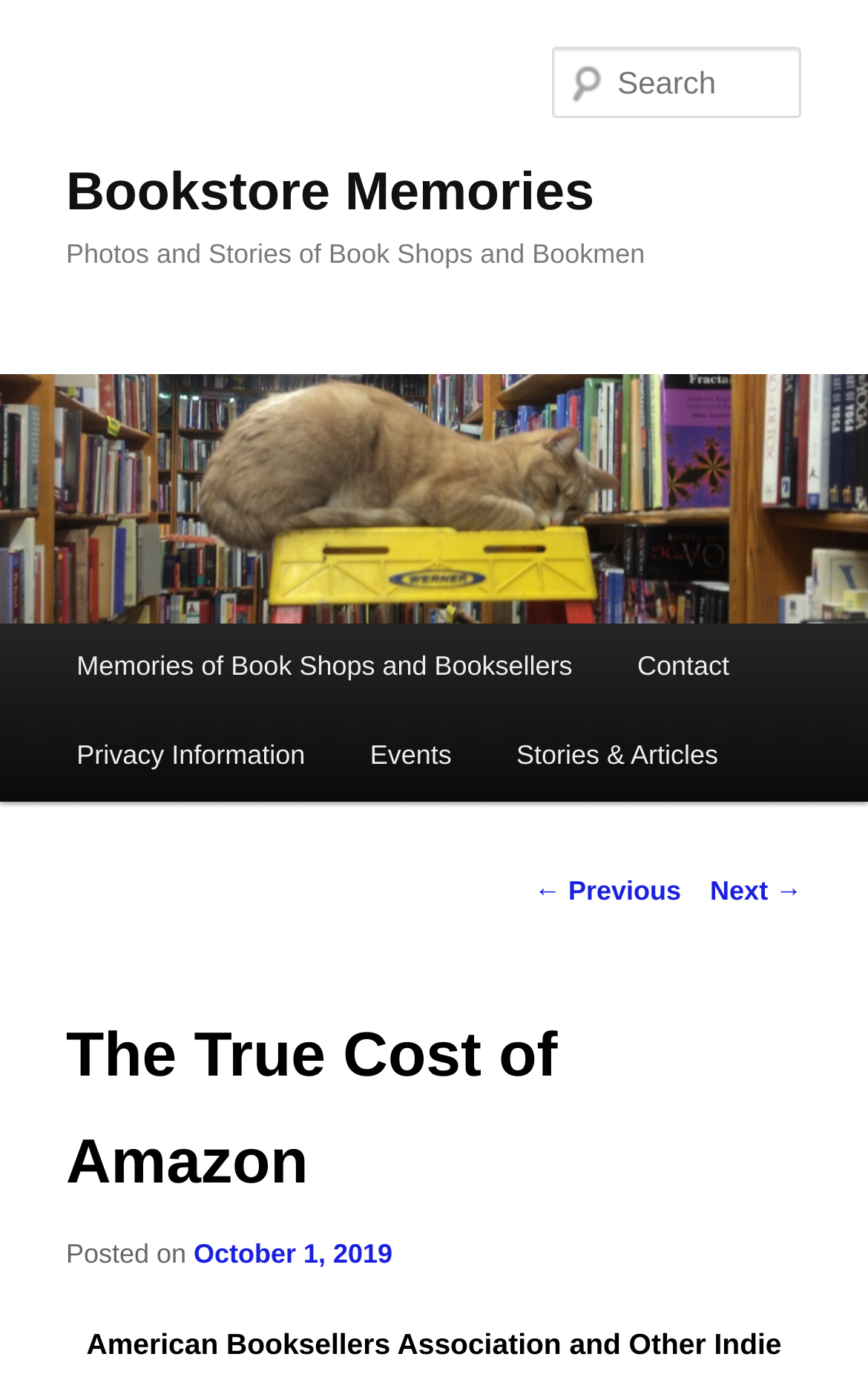What is the name of the website?
Respond with a short answer, either a single word or a phrase, based on the image.

Bookstore Memories